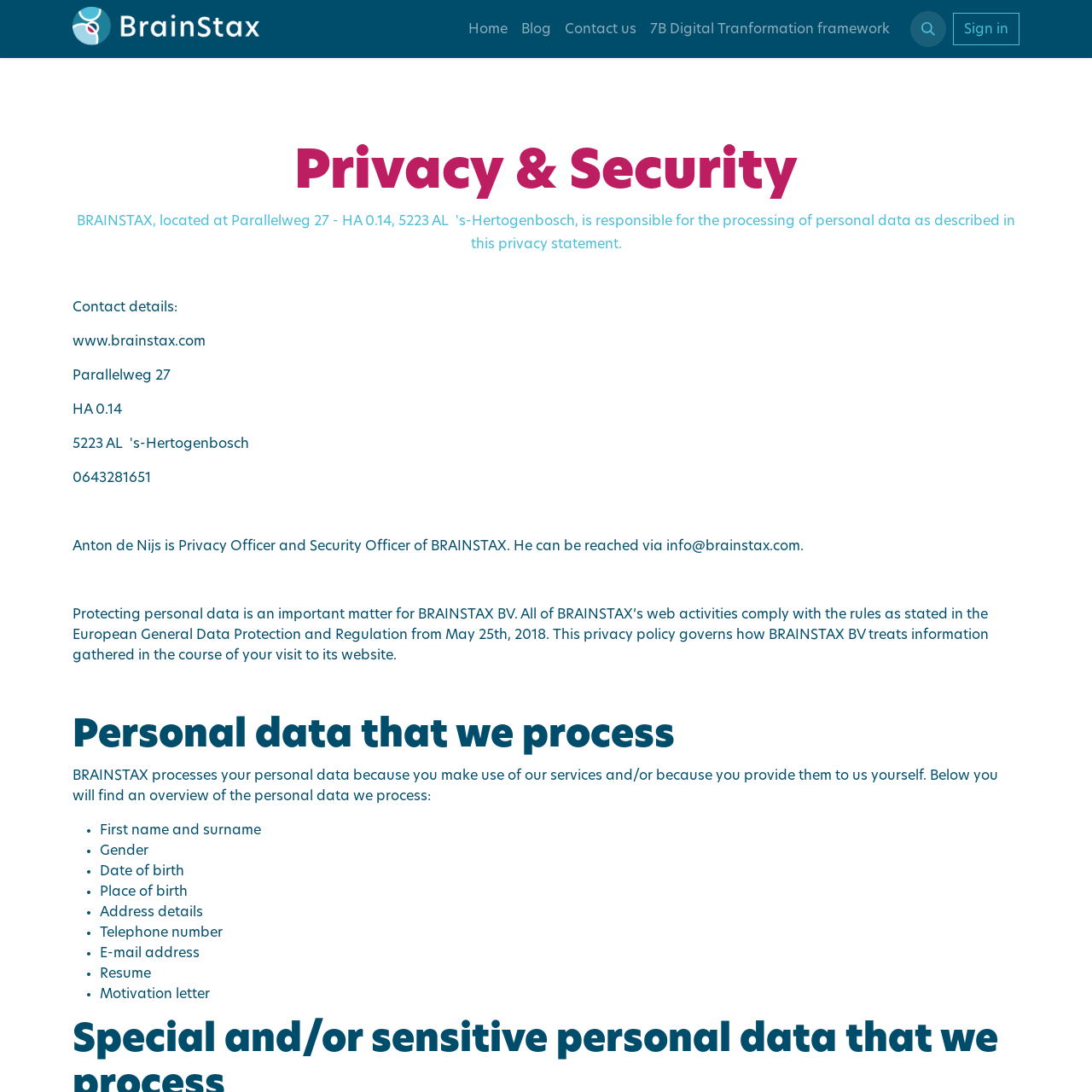Locate the bounding box coordinates of the clickable region to complete the following instruction: "Click the button with a hamburger icon."

[0.834, 0.01, 0.866, 0.043]